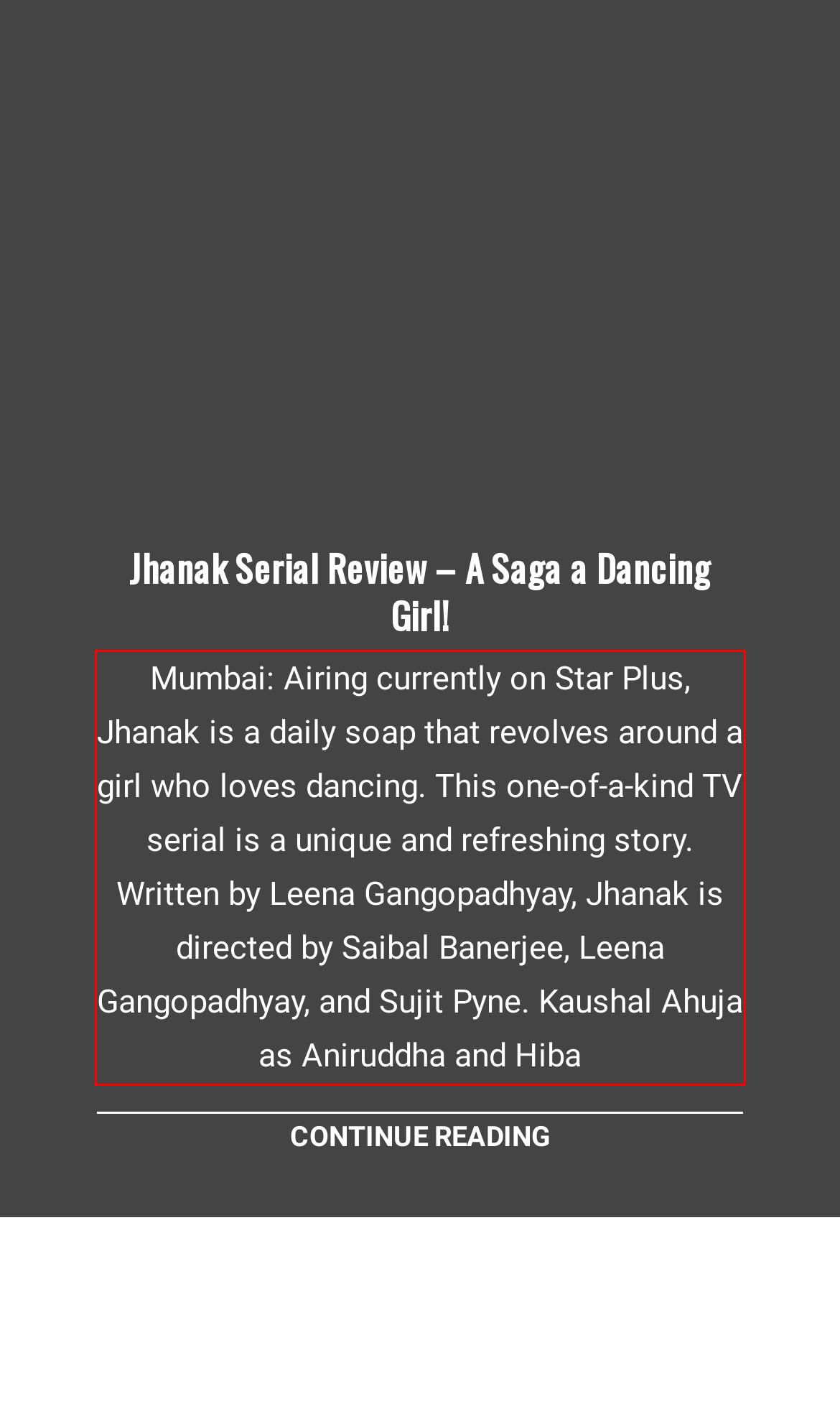Analyze the webpage screenshot and use OCR to recognize the text content in the red bounding box.

Mumbai: Airing currently on Star Plus, Jhanak is a daily soap that revolves around a girl who loves dancing. This one-of-a-kind TV serial is a unique and refreshing story. Written by Leena Gangopadhyay, Jhanak is directed by Saibal Banerjee, Leena Gangopadhyay, and Sujit Pyne. Kaushal Ahuja as Aniruddha and Hiba